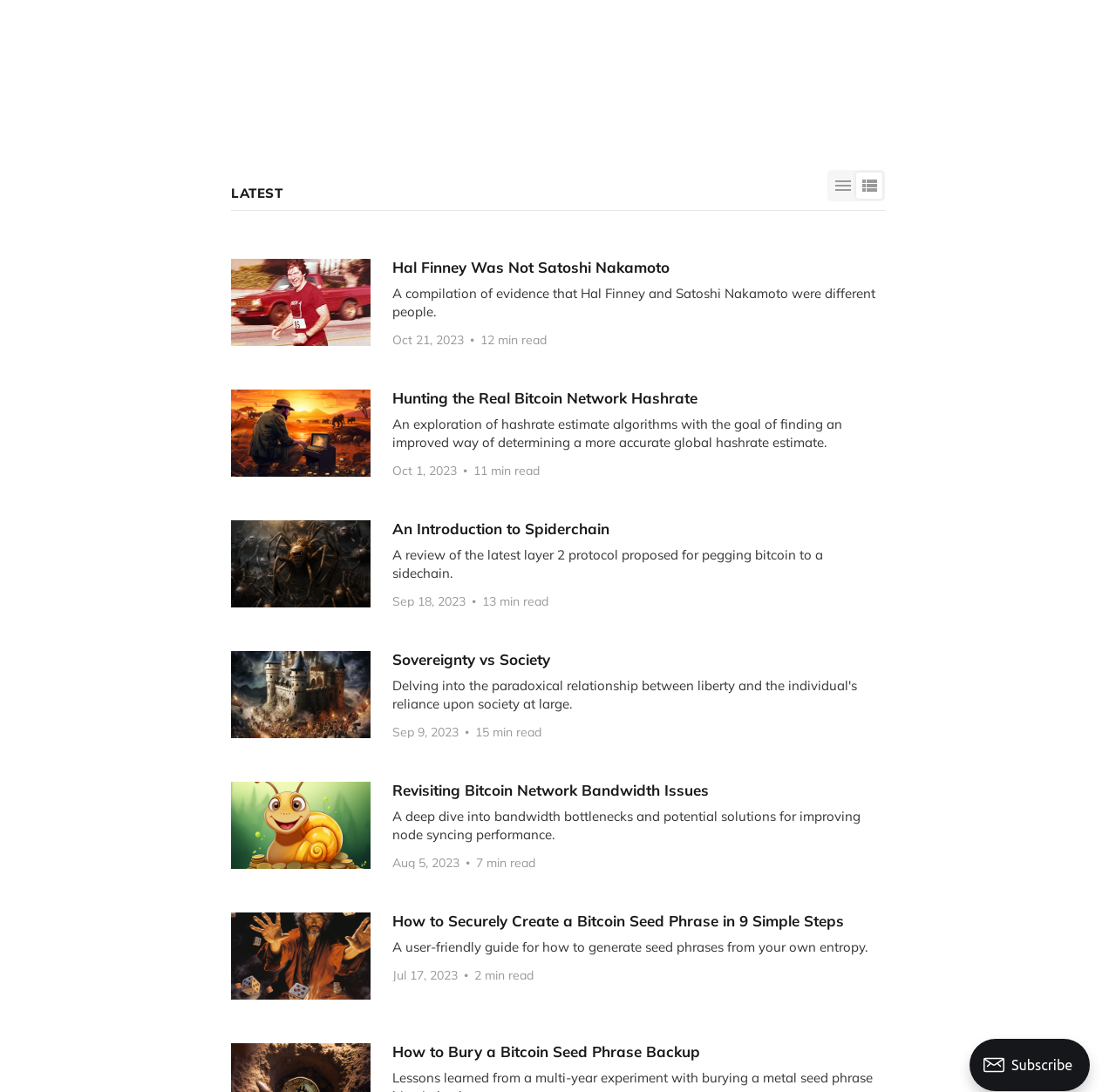Determine the bounding box of the UI element mentioned here: "Cypherpunk Cogitations". The coordinates must be in the format [left, top, right, bottom] with values ranging from 0 to 1.

[0.031, 0.02, 0.194, 0.043]